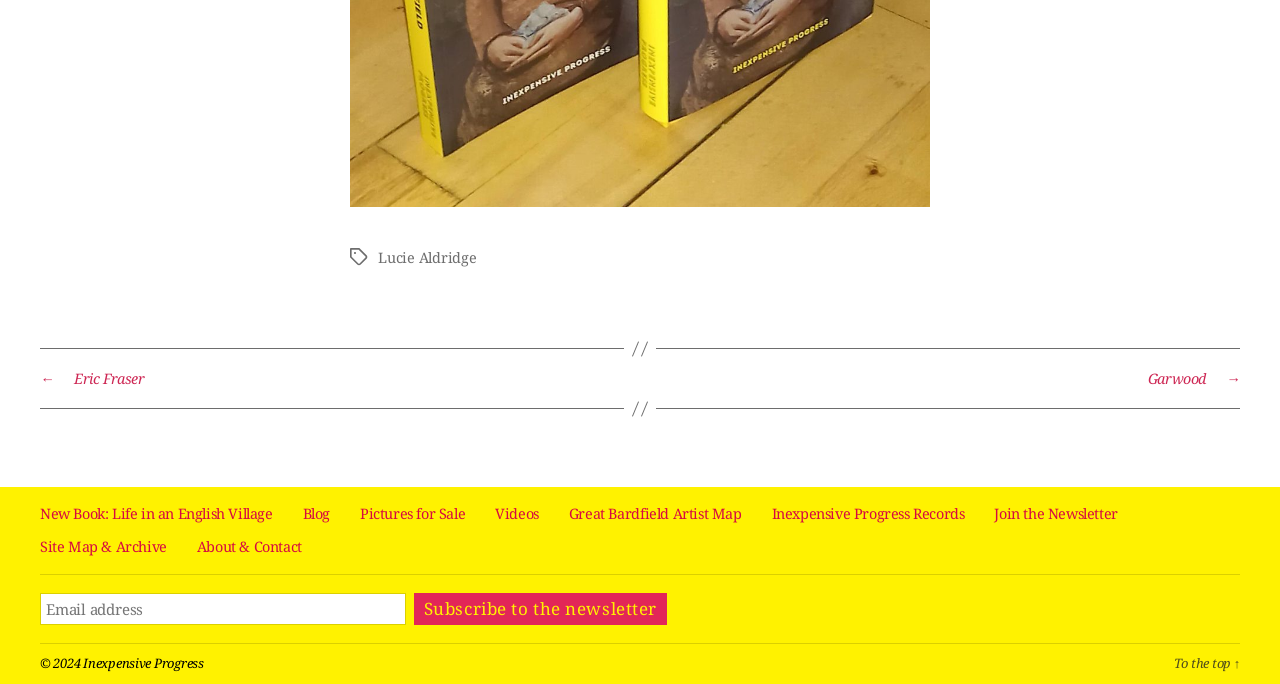Find the bounding box coordinates for the HTML element described in this sentence: "Great Bardfield Artist Map". Provide the coordinates as four float numbers between 0 and 1, in the format [left, top, right, bottom].

[0.444, 0.737, 0.579, 0.765]